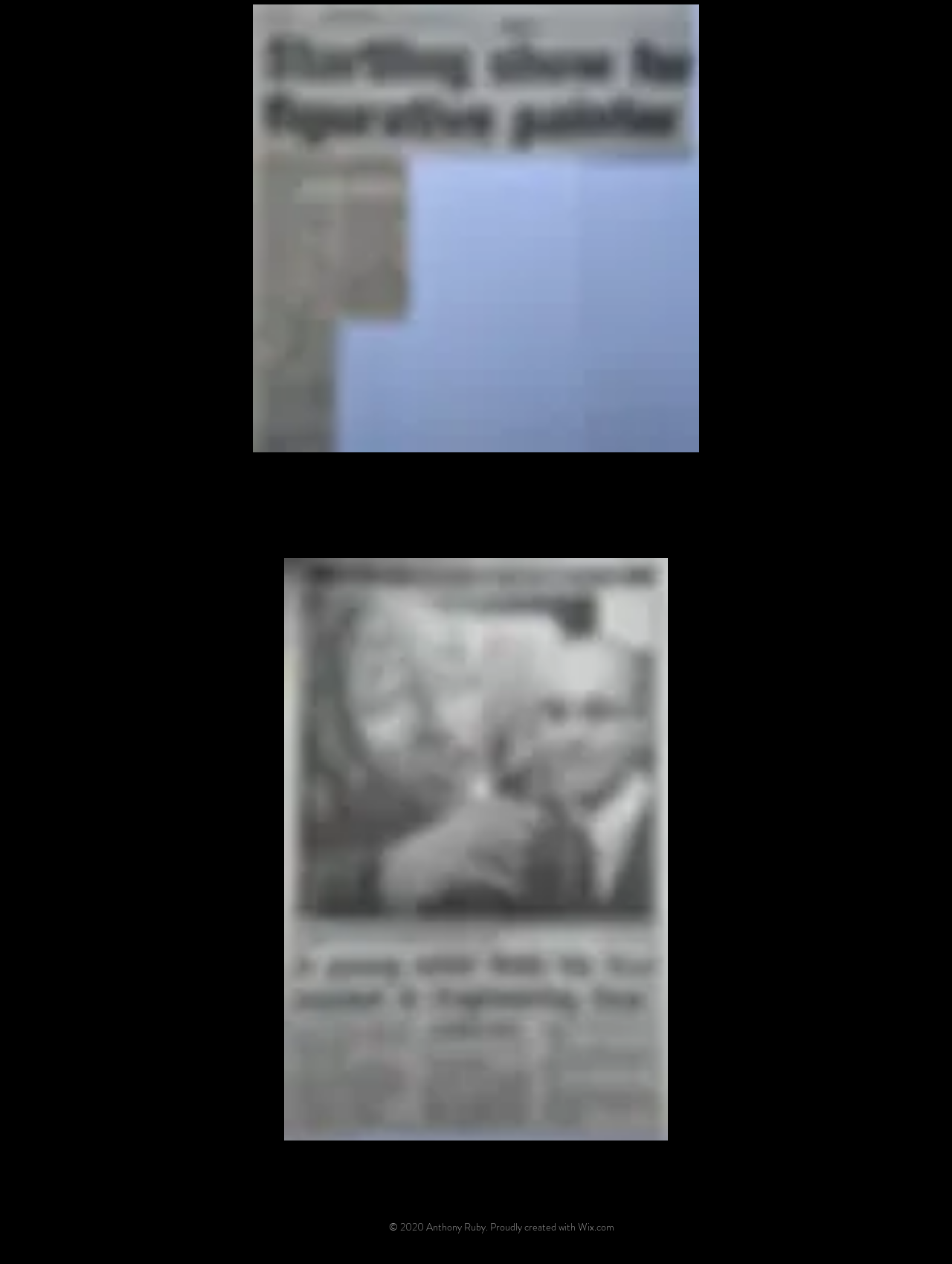Examine the screenshot and answer the question in as much detail as possible: What is the website builder?

I found the website builder information at the bottom of the webpage, which states 'Proudly created with Wix.com'.